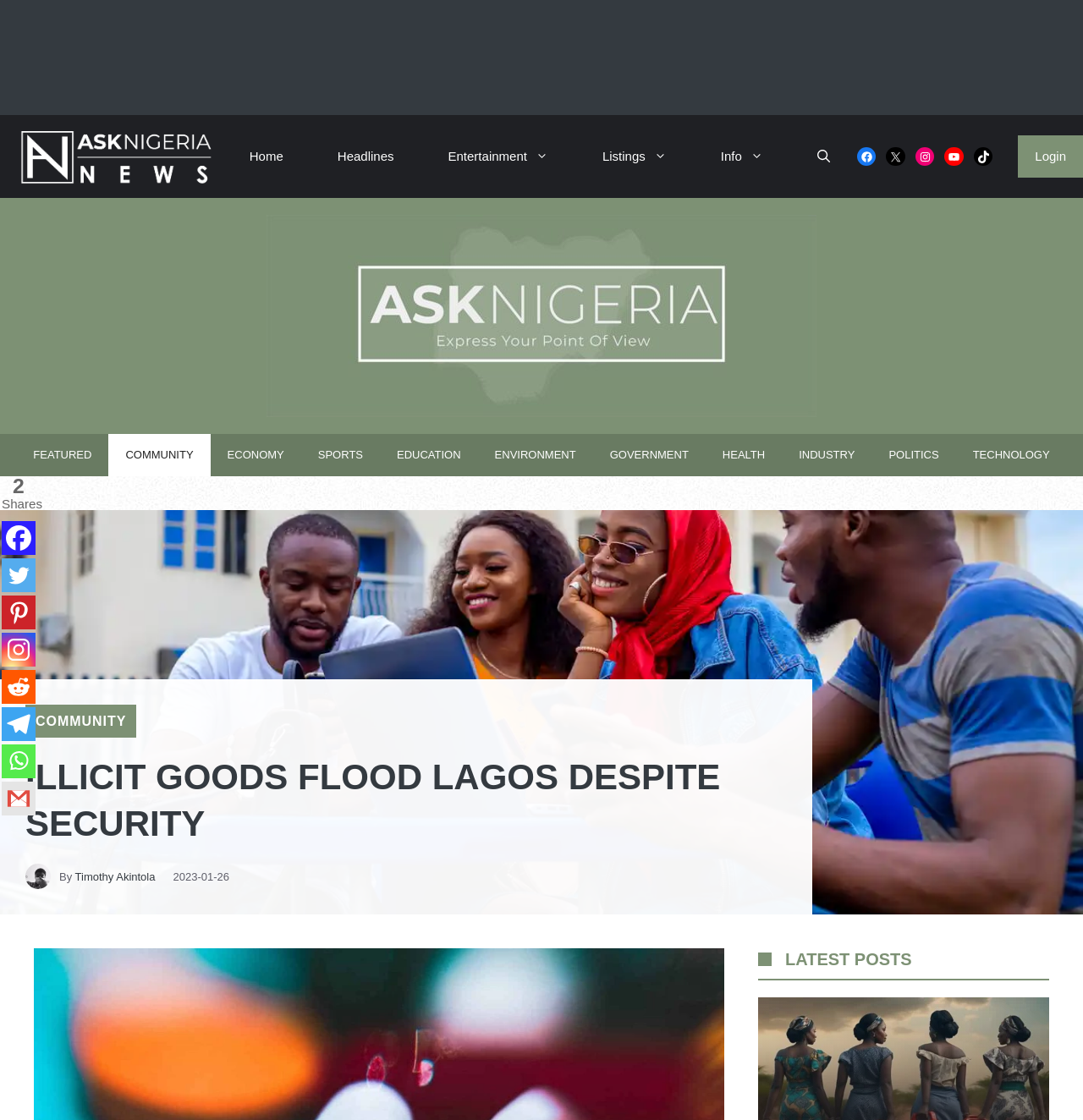Please locate the bounding box coordinates of the element's region that needs to be clicked to follow the instruction: "Click on the 'Home' link". The bounding box coordinates should be provided as four float numbers between 0 and 1, i.e., [left, top, right, bottom].

[0.205, 0.103, 0.287, 0.177]